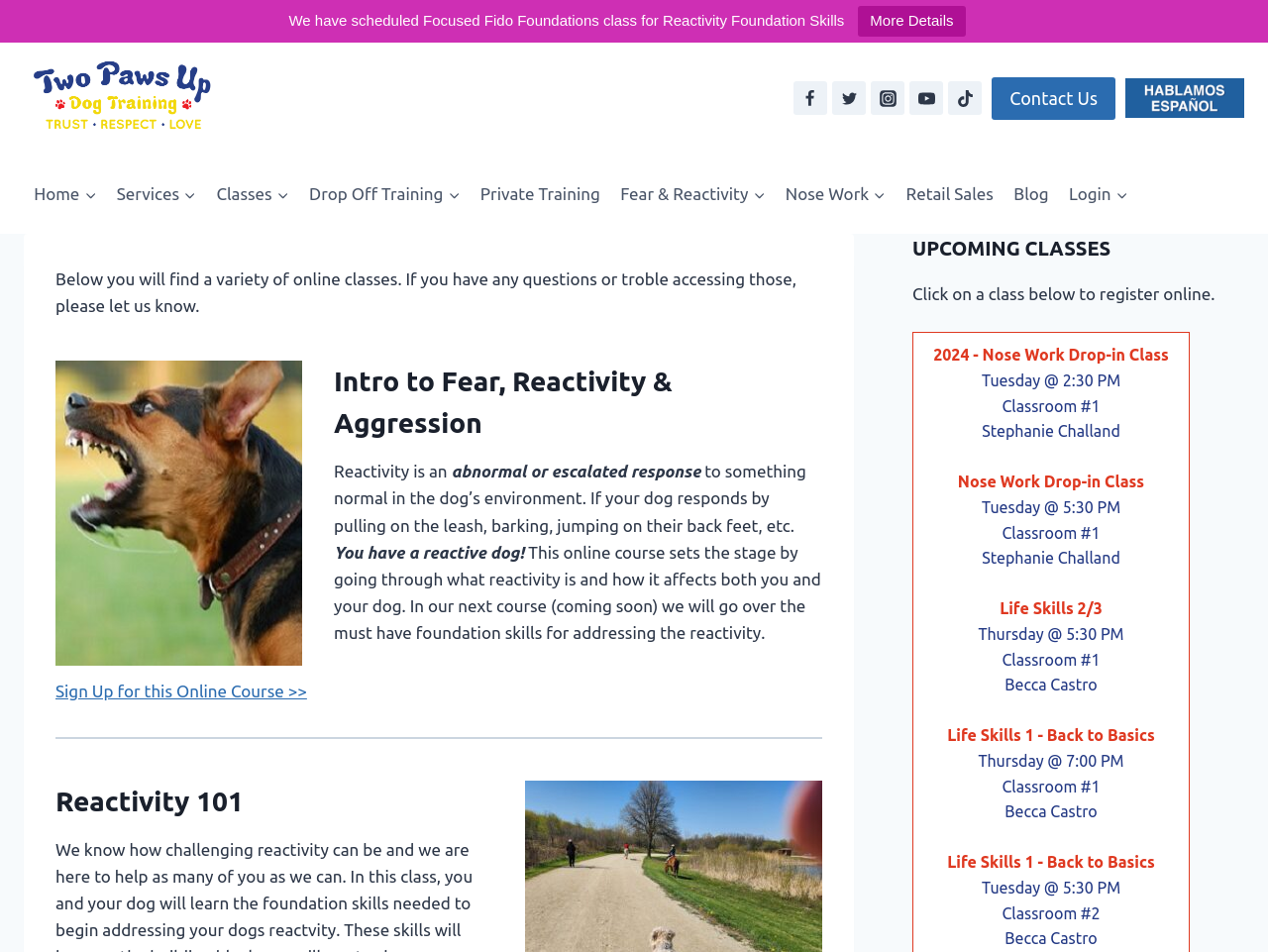Using the element description provided, determine the bounding box coordinates in the format (top-left x, top-left y, bottom-right x, bottom-right y). Ensure that all values are floating point numbers between 0 and 1. Element description: Facebook

[0.626, 0.086, 0.652, 0.121]